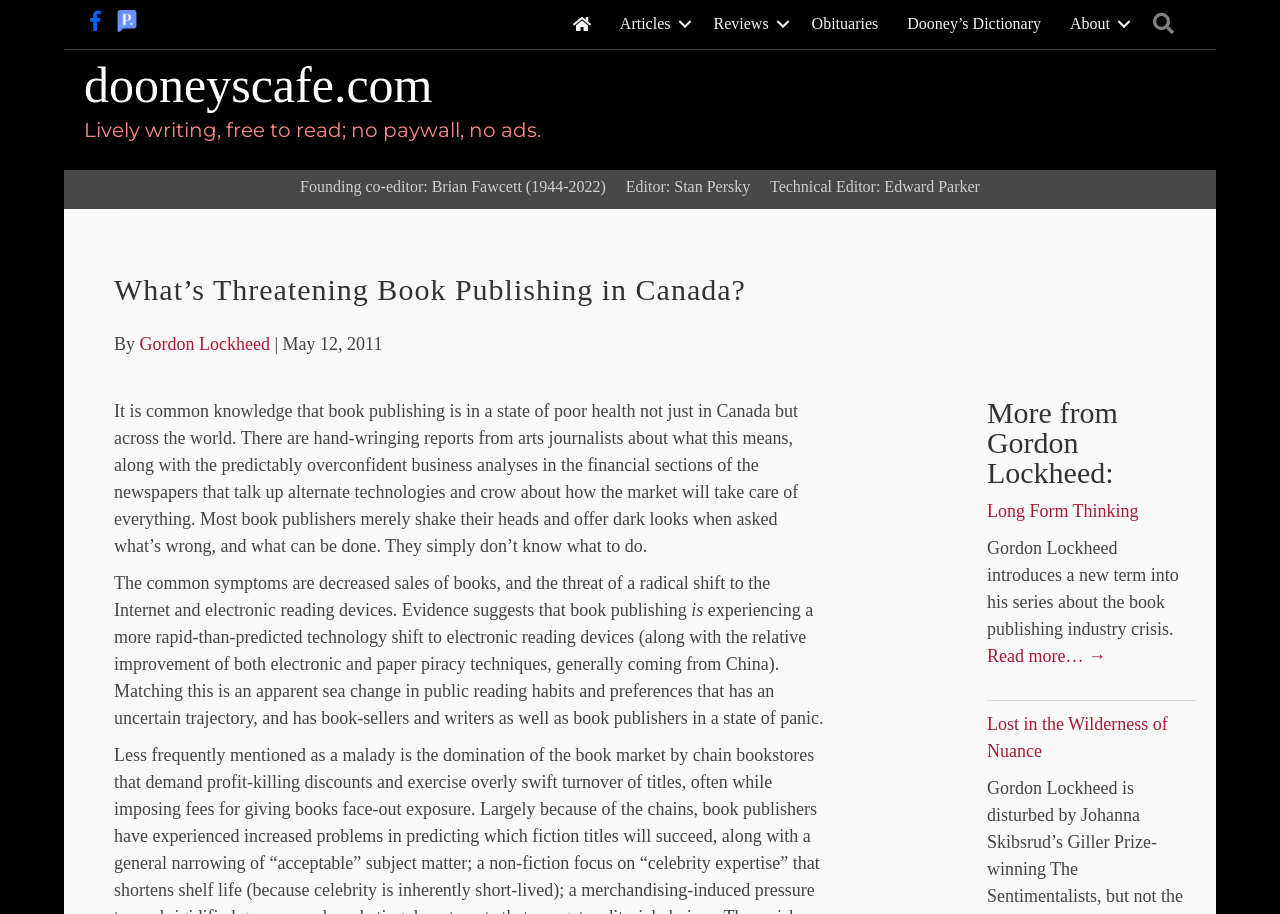Please find the bounding box coordinates of the element that needs to be clicked to perform the following instruction: "View Dooney’s Dictionary". The bounding box coordinates should be four float numbers between 0 and 1, represented as [left, top, right, bottom].

[0.698, 0.003, 0.824, 0.051]